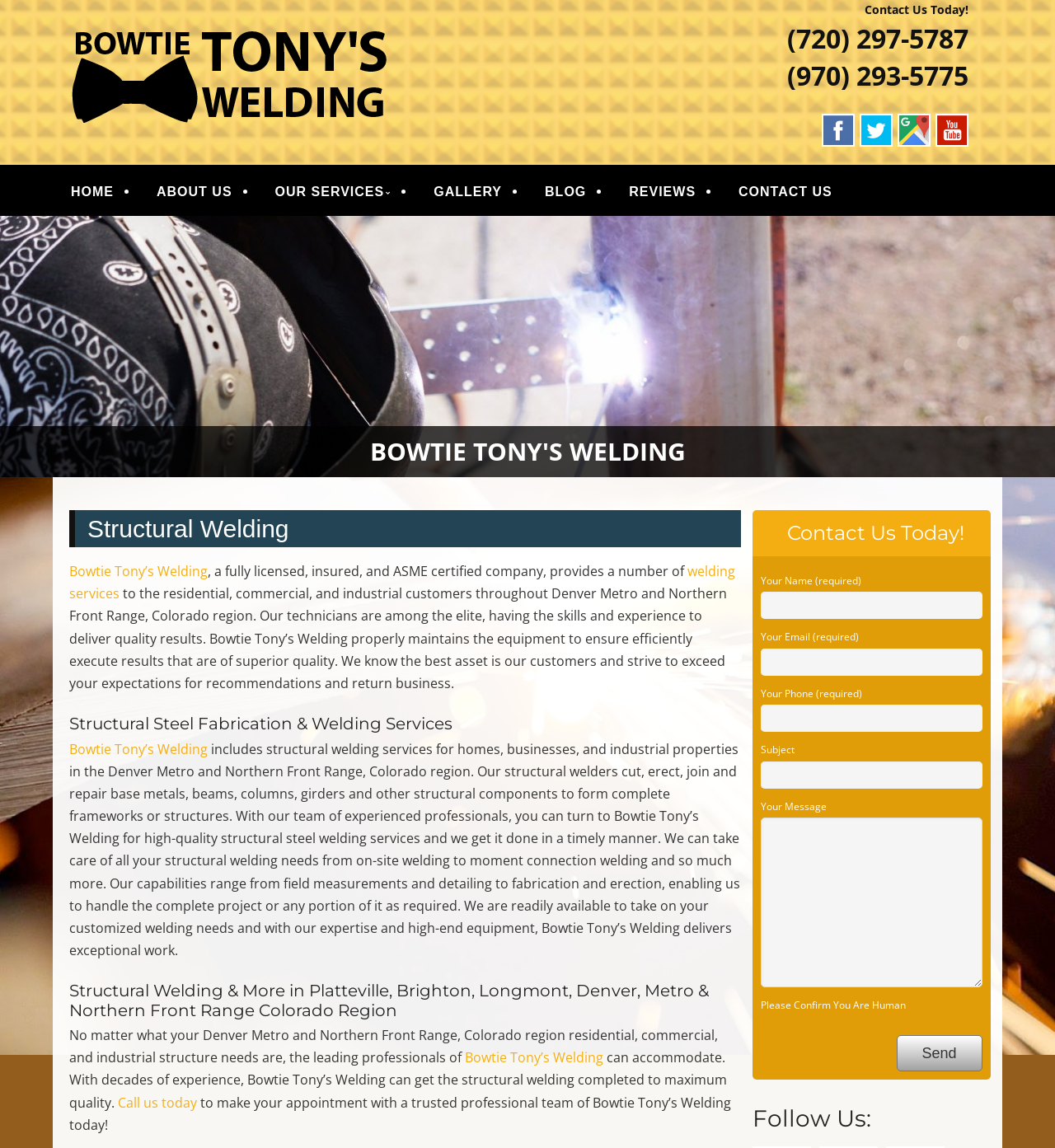Find the bounding box coordinates of the clickable area that will achieve the following instruction: "Follow Bowtie Tony's Welding on Facebook".

[0.779, 0.111, 0.81, 0.132]